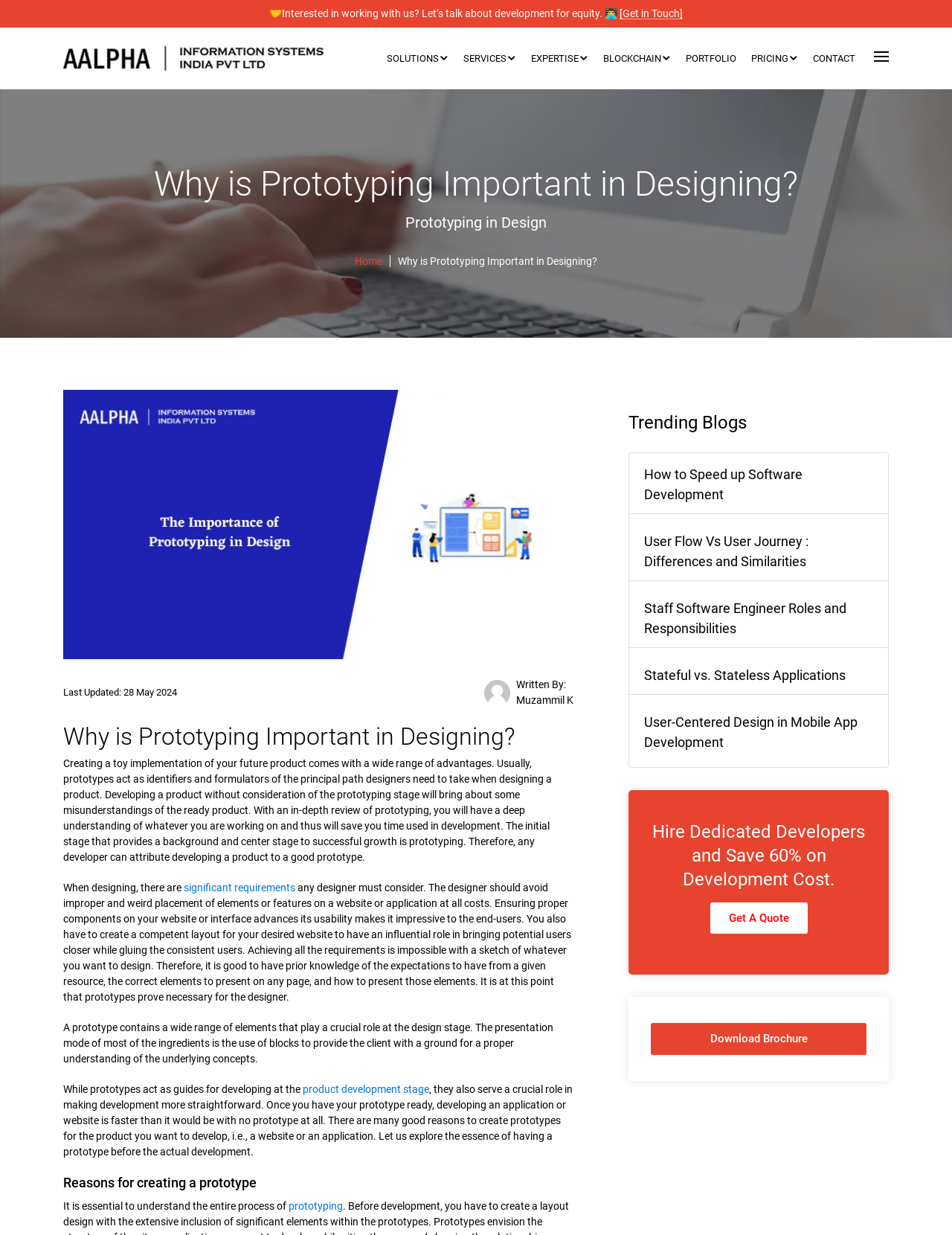Specify the bounding box coordinates of the area to click in order to follow the given instruction: "Download Brochure."

[0.684, 0.829, 0.91, 0.854]